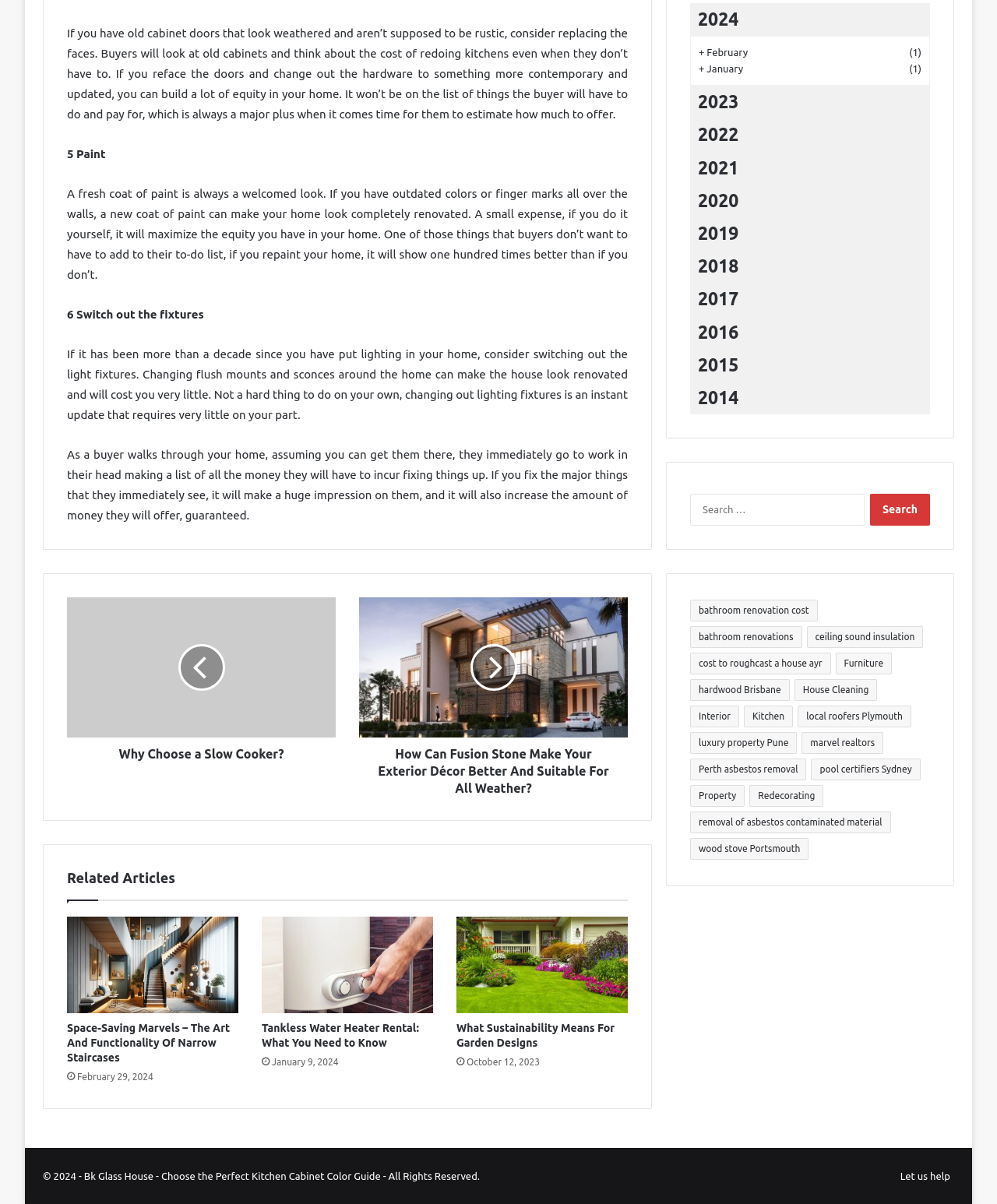Locate the bounding box coordinates of the UI element described by: "Interior". The bounding box coordinates should consist of four float numbers between 0 and 1, i.e., [left, top, right, bottom].

[0.692, 0.586, 0.741, 0.604]